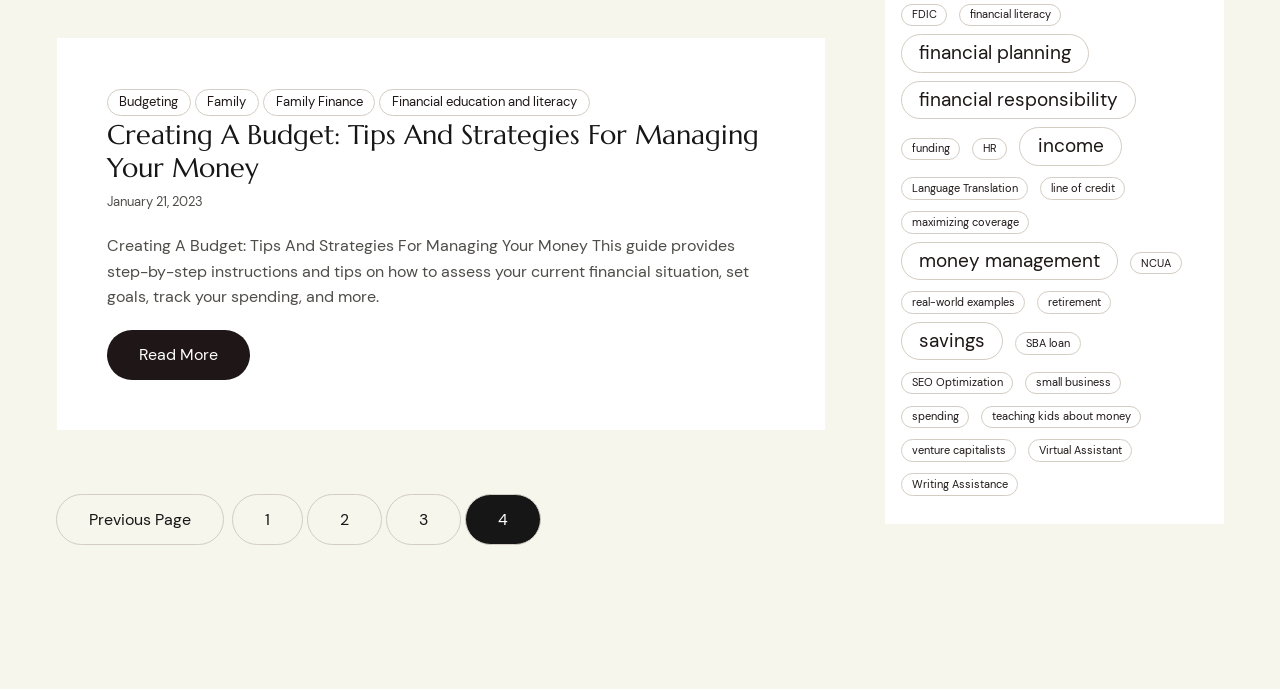Locate the bounding box coordinates of the element that needs to be clicked to carry out the instruction: "Read the article 'Creating A Budget: Tips And Strategies For Managing Your Money'". The coordinates should be given as four float numbers ranging from 0 to 1, i.e., [left, top, right, bottom].

[0.083, 0.173, 0.605, 0.267]